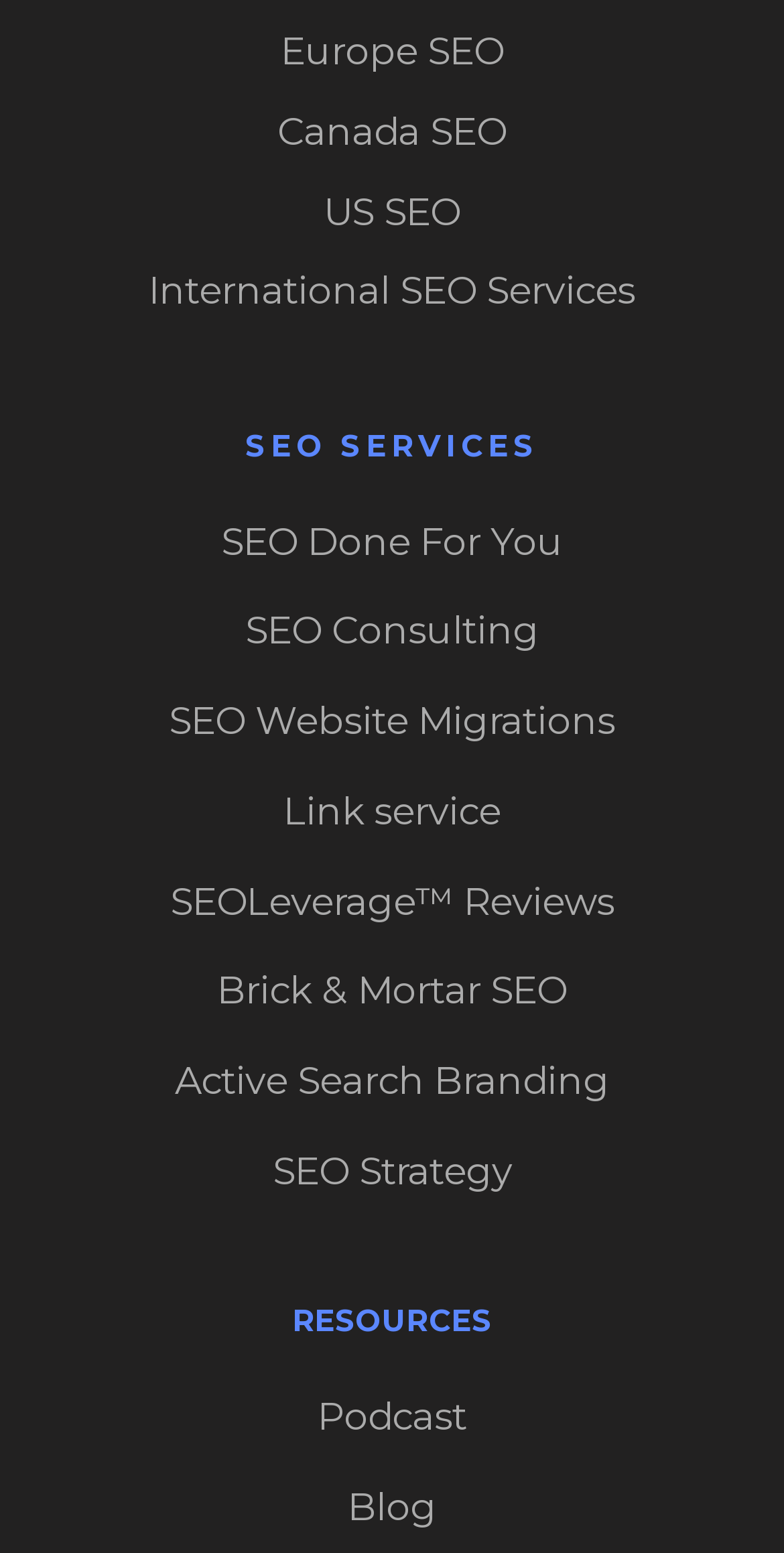How many links are there under 'SEO SERVICES'? Observe the screenshot and provide a one-word or short phrase answer.

6